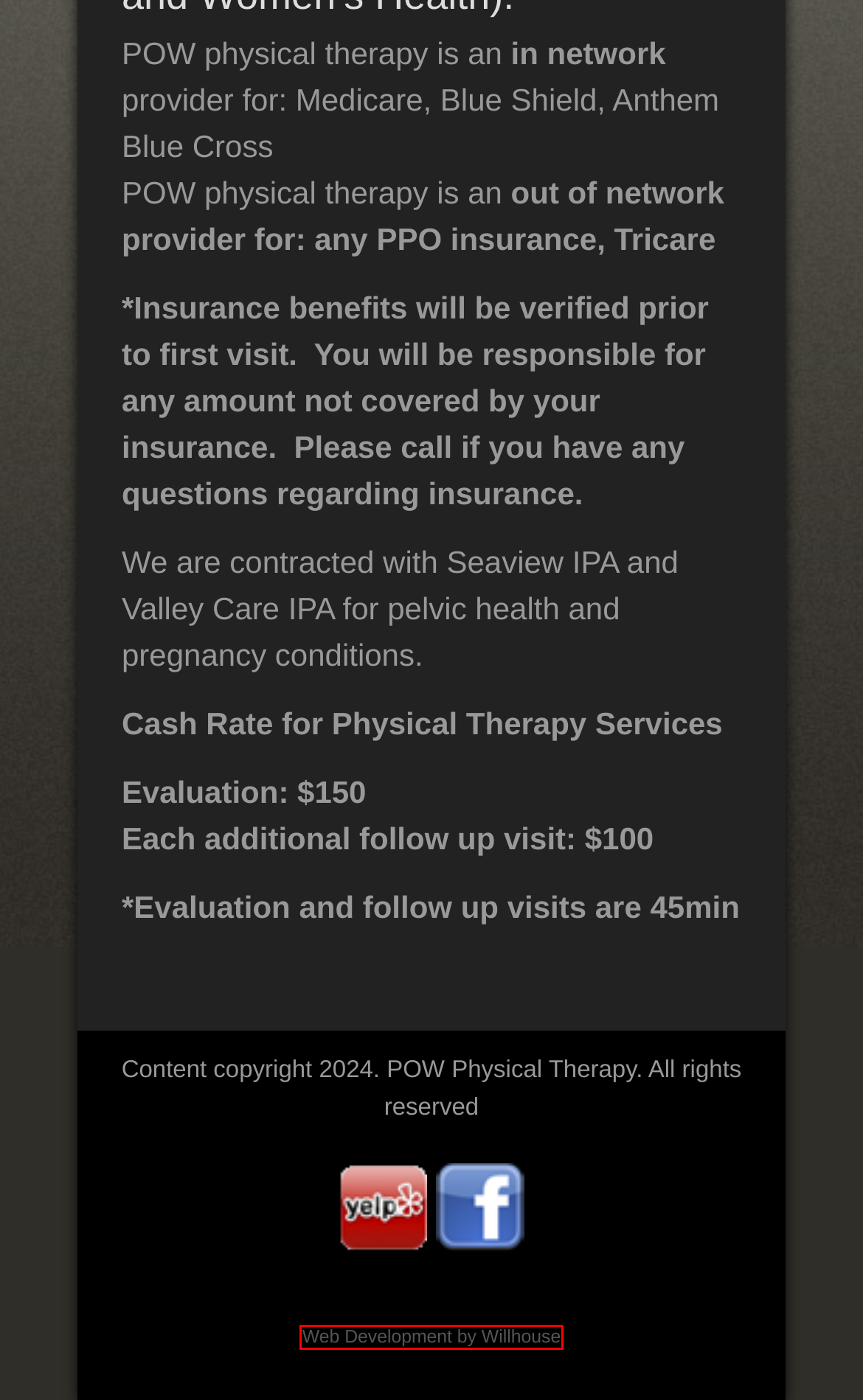You are given a screenshot of a webpage with a red rectangle bounding box around a UI element. Select the webpage description that best matches the new webpage after clicking the element in the bounding box. Here are the candidates:
A. Prescription – POW Physical Therapy
B. Staff – POW Physical Therapy
C. Ventura Web Design and Marketing | Photography | Branding | WILLHOUSE
D. Pilates – POW Physical Therapy
E. Women’s Health – POW Physical Therapy
F. Contact Us – POW Physical Therapy
G. POW Physical Therapy – Pilates, Orthopedics, Women's Health
H. Orthopedics – POW Physical Therapy

C